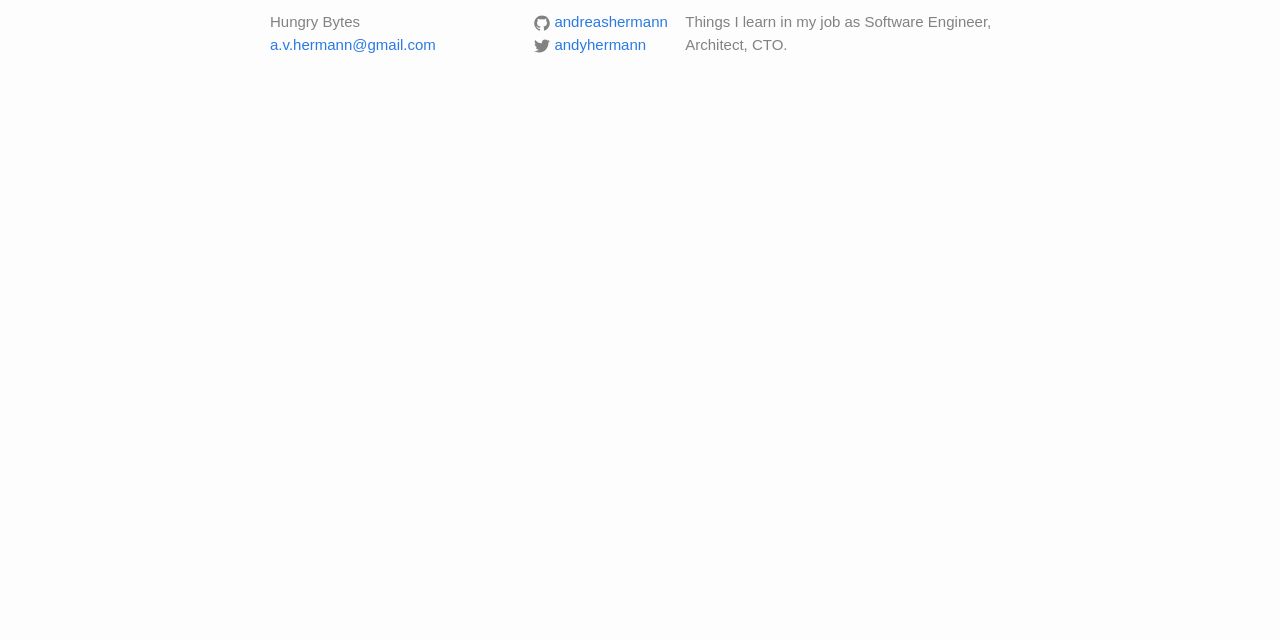Predict the bounding box coordinates of the UI element that matches this description: "a.v.hermann@gmail.com". The coordinates should be in the format [left, top, right, bottom] with each value between 0 and 1.

[0.211, 0.055, 0.341, 0.082]